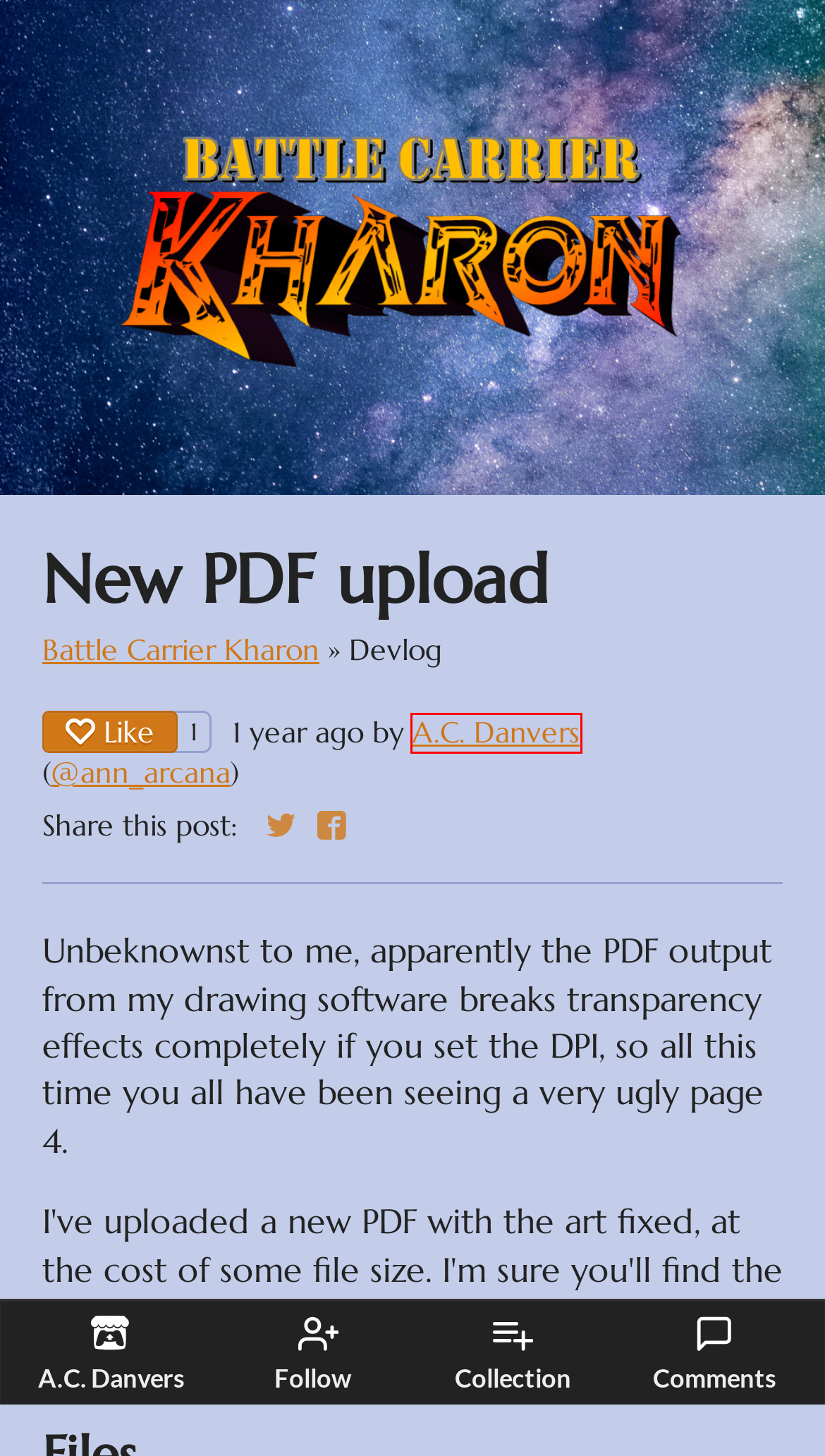Provided is a screenshot of a webpage with a red bounding box around an element. Select the most accurate webpage description for the page that appears after clicking the highlighted element. Here are the candidates:
A. Log in - itch.io
B. Top physical games in development - itch.io
C. Top physical games available in English - itch.io
D. Devlog - Battle Carrier Kharon by A.C. Danvers
E. Top physical games tagged microgame - itch.io
F. Battle Carrier Kharon by A.C. Danvers
G. A.C. Danvers - itch.io
H. Top physical games tagged Queer - itch.io

G